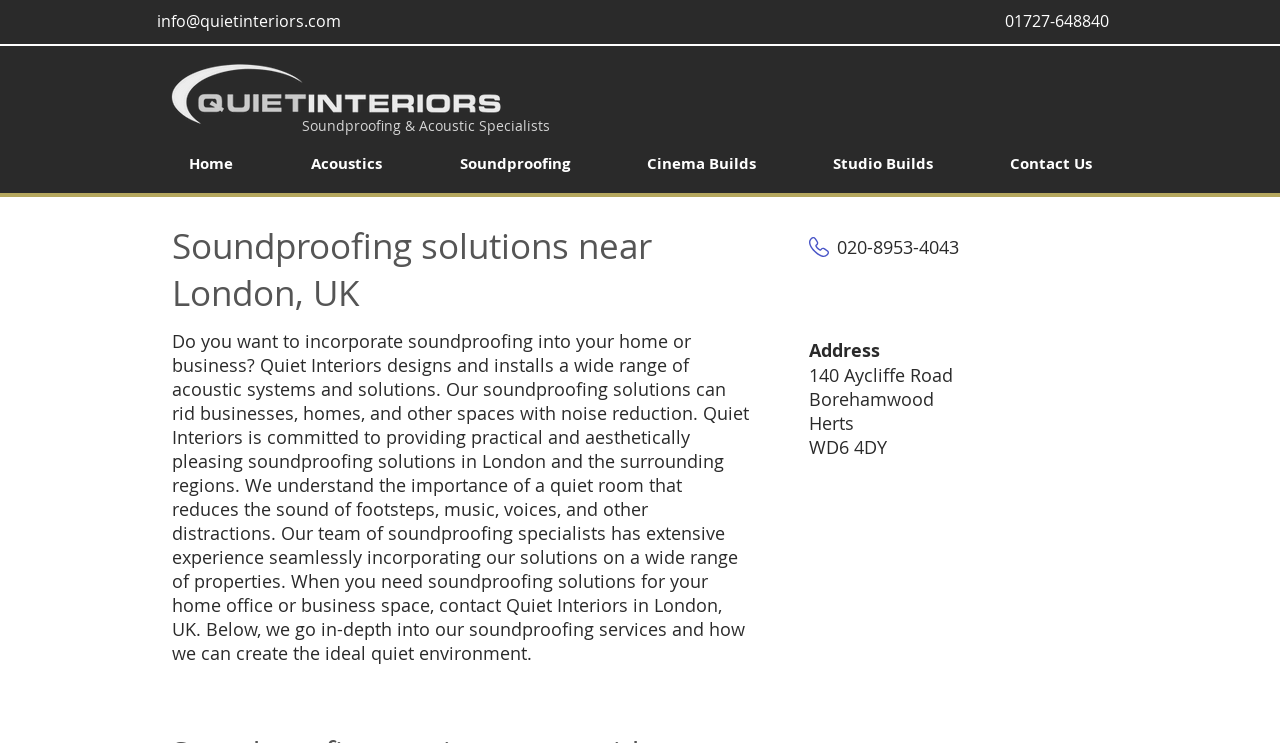Please extract the webpage's main title and generate its text content.

Soundproofing solutions near London, UK